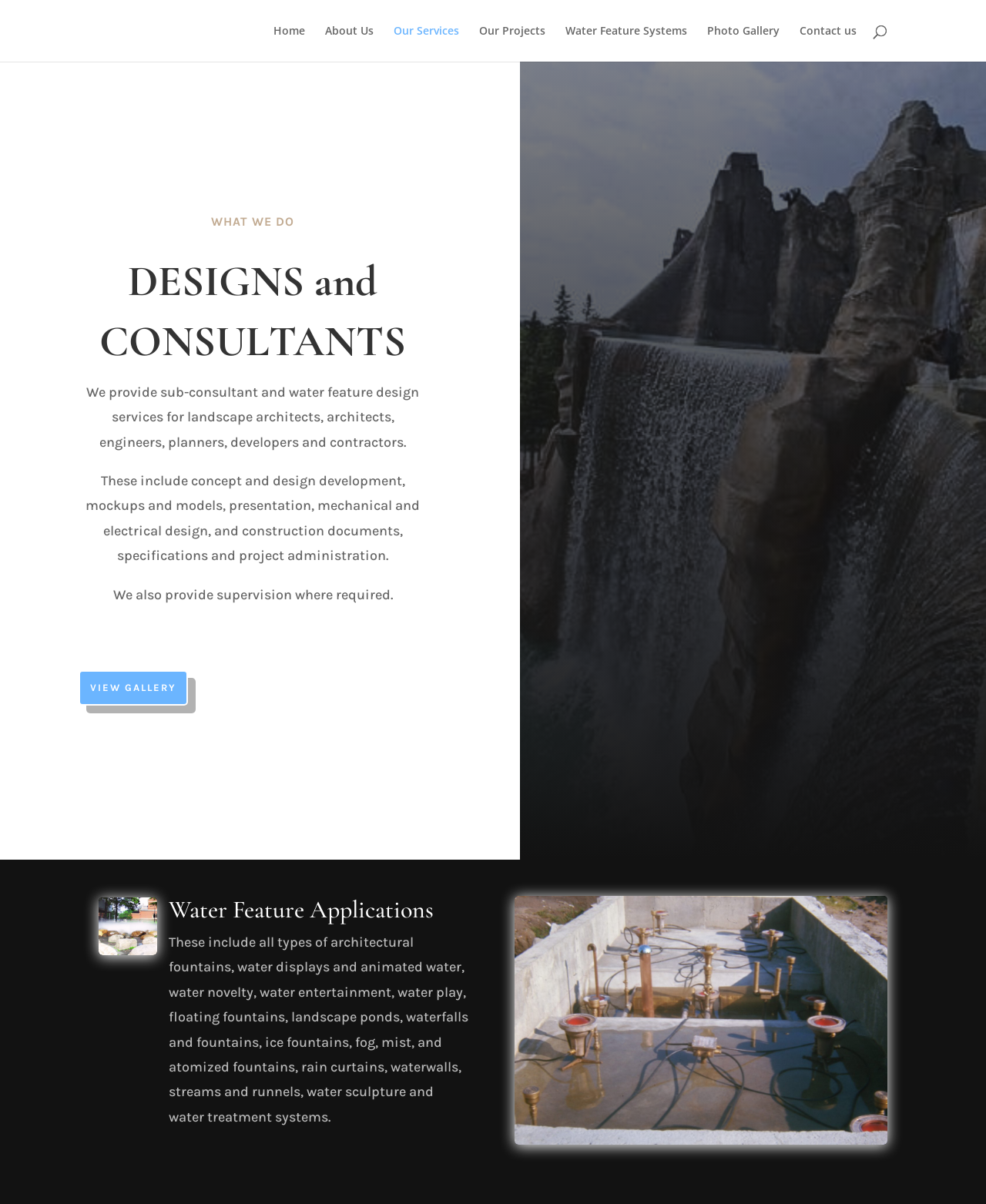Determine the bounding box coordinates for the area that should be clicked to carry out the following instruction: "Contact us today".

None